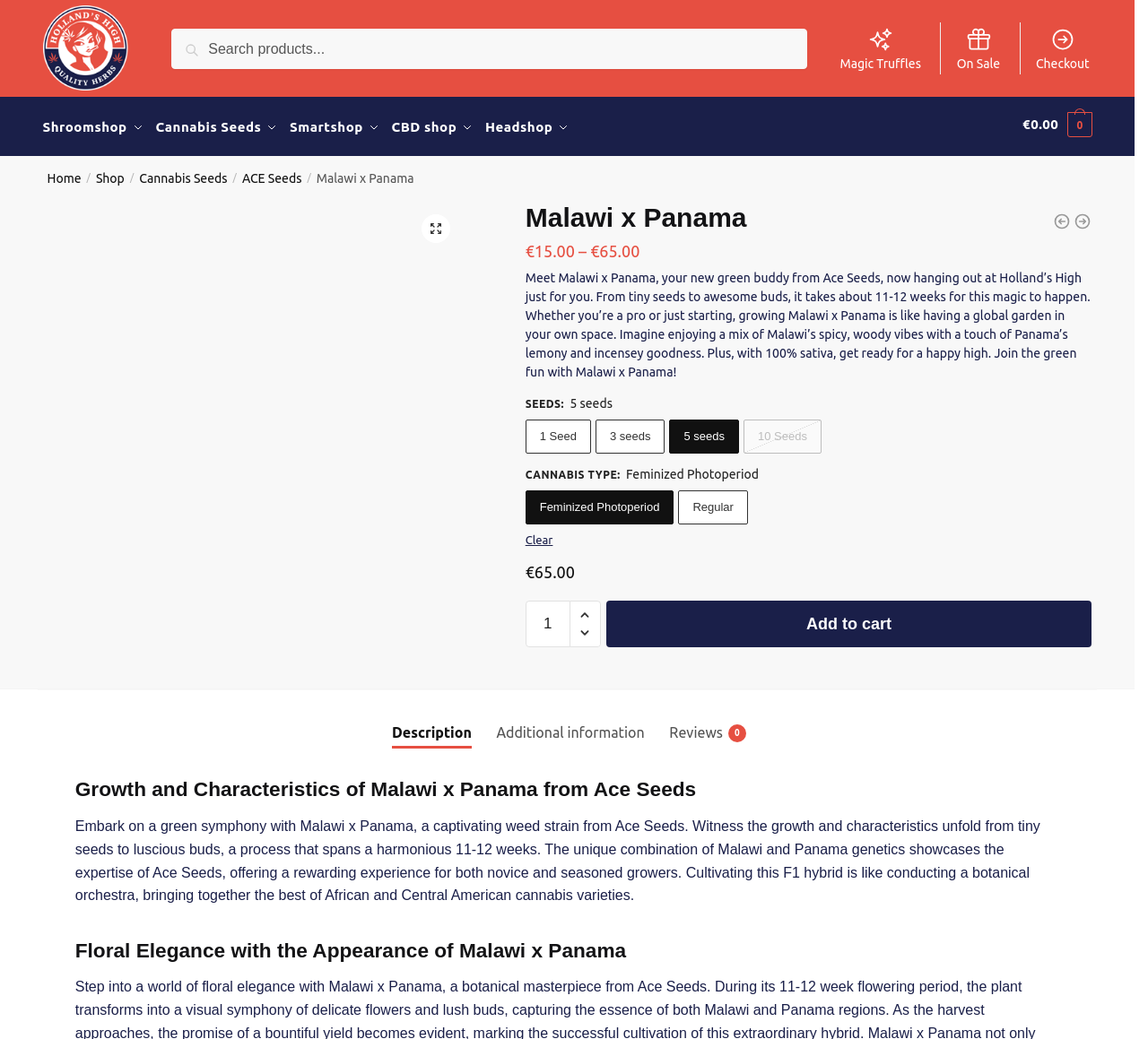Locate the bounding box of the user interface element based on this description: "Orient Express €15.00 – €65.00".

[0.936, 0.2, 0.951, 0.224]